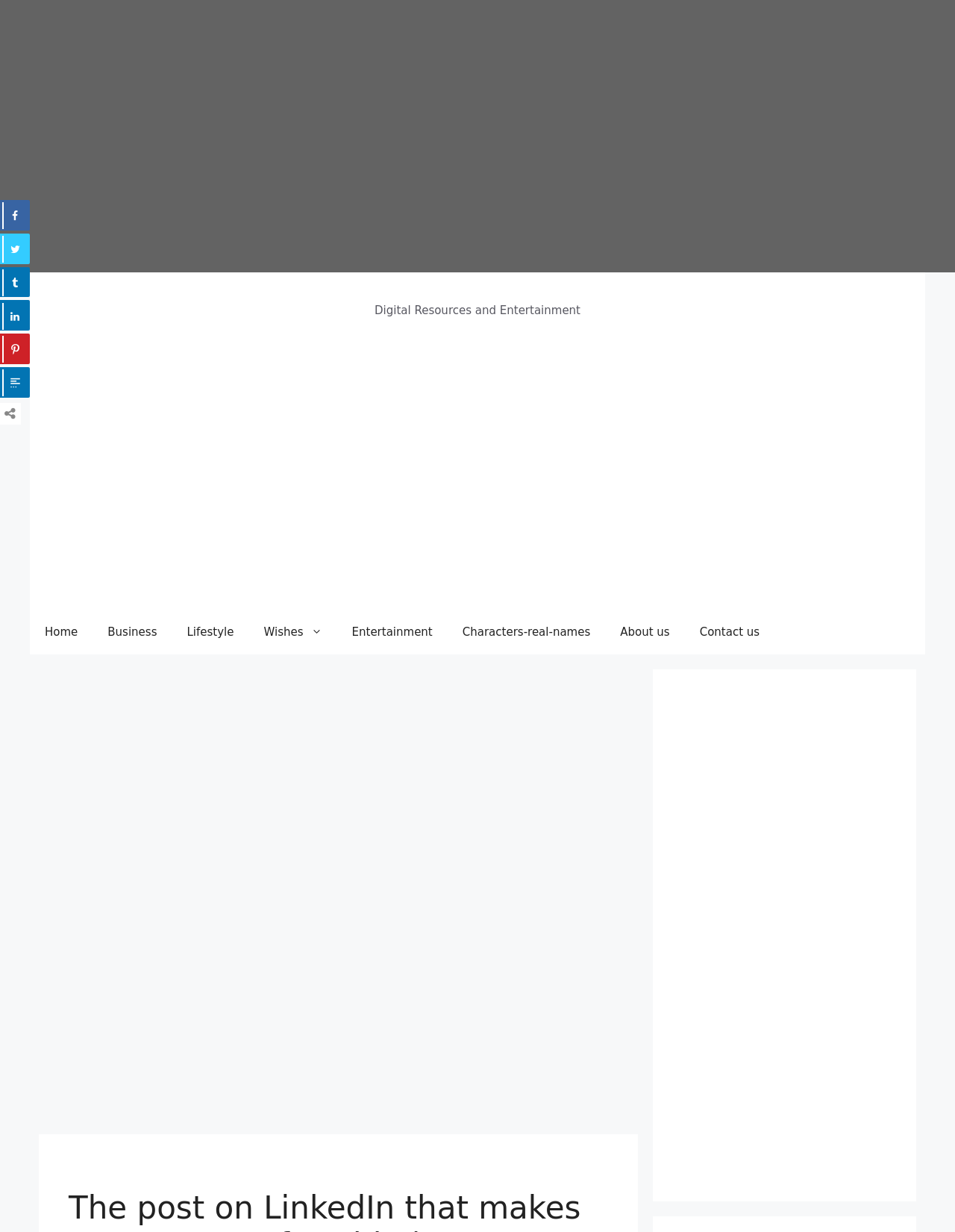Using the given element description, provide the bounding box coordinates (top-left x, top-left y, bottom-right x, bottom-right y) for the corresponding UI element in the screenshot: aria-label="Advertisement" name="aswift_3" title="Advertisement"

[0.061, 0.543, 0.647, 0.725]